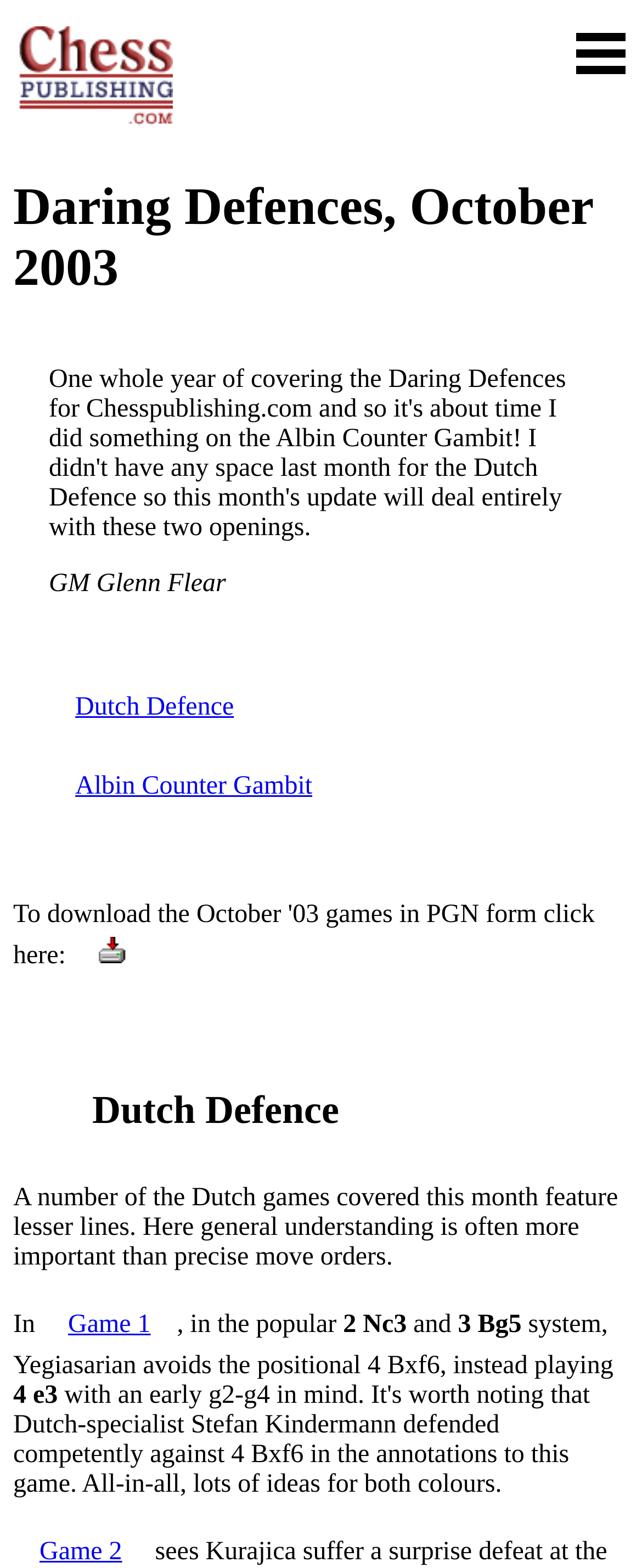What is the format of the downloadable games?
Examine the webpage screenshot and provide an in-depth answer to the question.

The format of the downloadable games is not explicitly mentioned on the webpage, but based on the meta description, it can be inferred that the games are available for download in pgn, cbv, and pdf formats.